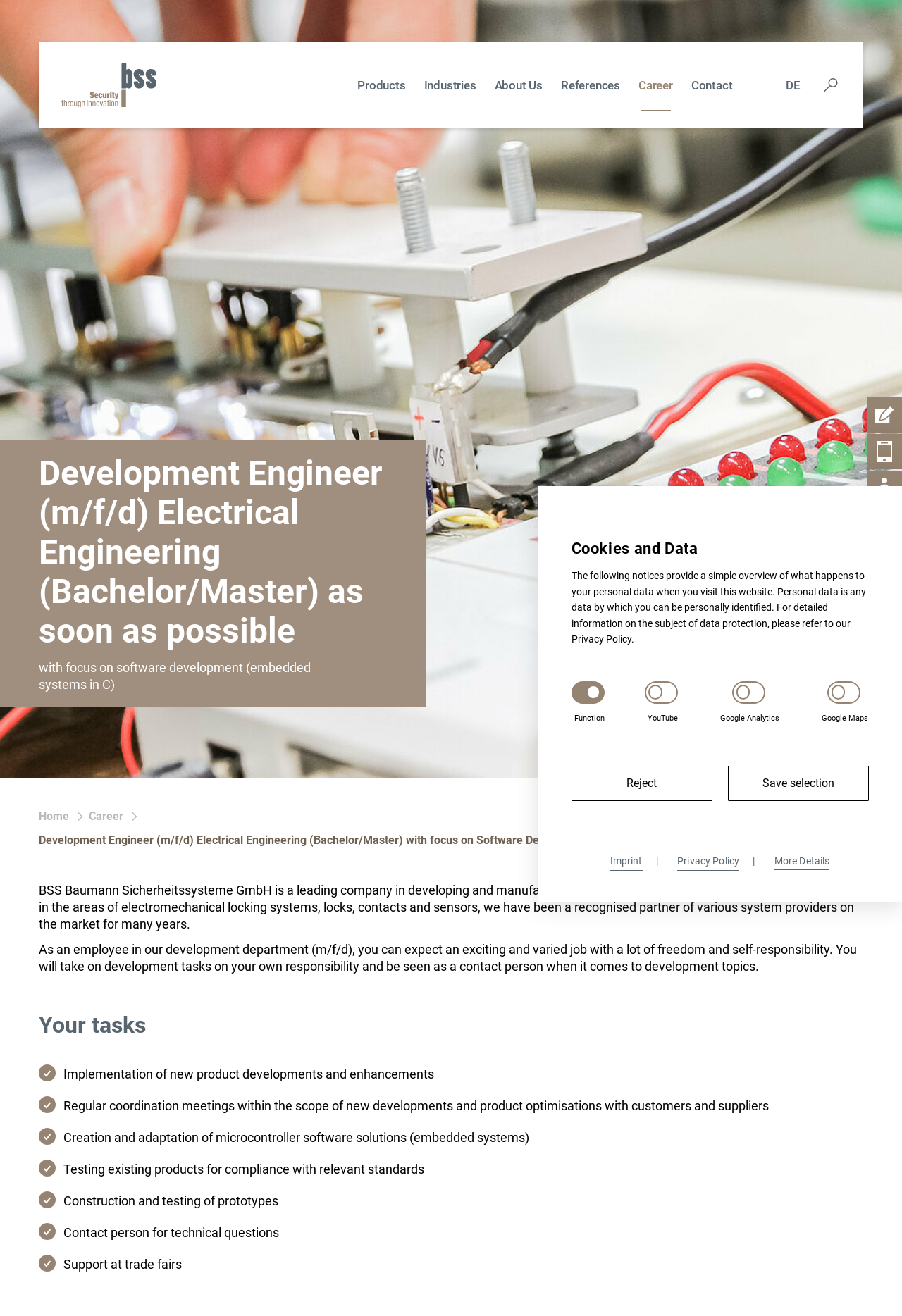What is the company's main business?
From the image, provide a succinct answer in one word or a short phrase.

Security components